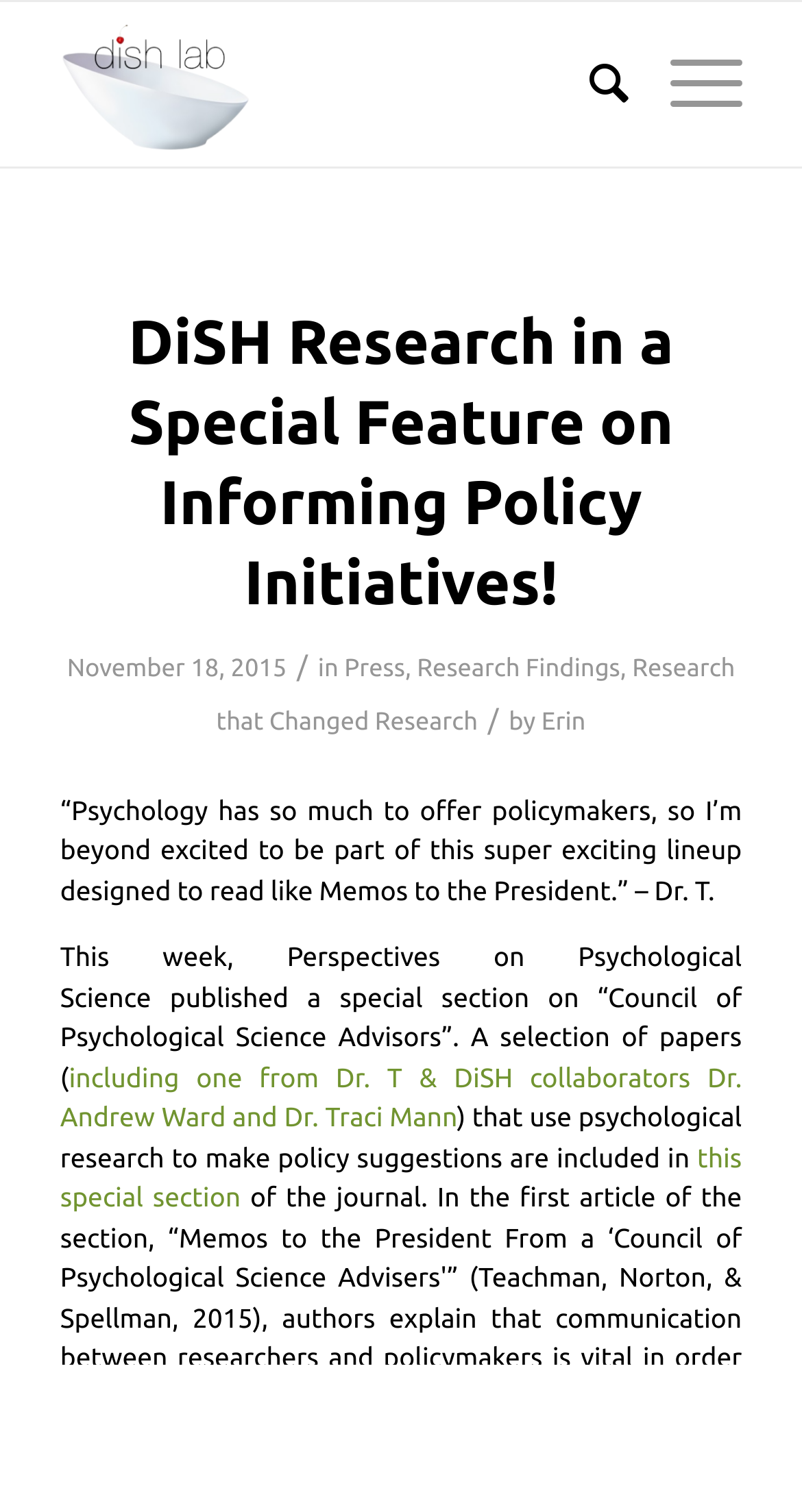Please identify the bounding box coordinates of the element's region that I should click in order to complete the following instruction: "Click on the DiSH Lab logo". The bounding box coordinates consist of four float numbers between 0 and 1, i.e., [left, top, right, bottom].

[0.075, 0.001, 0.312, 0.11]